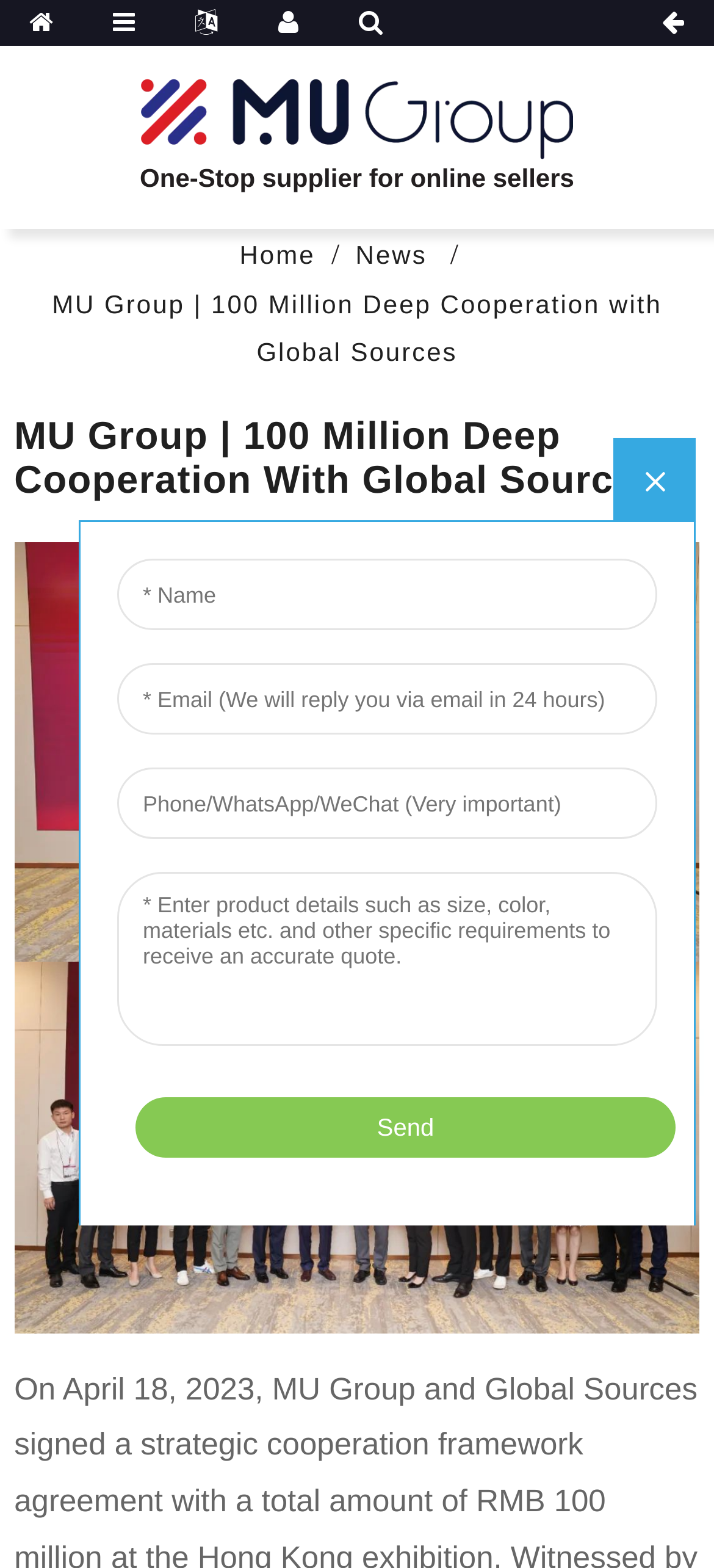Please find the bounding box for the UI element described by: "One-Stop supplier for online sellers".

[0.01, 0.05, 0.99, 0.122]